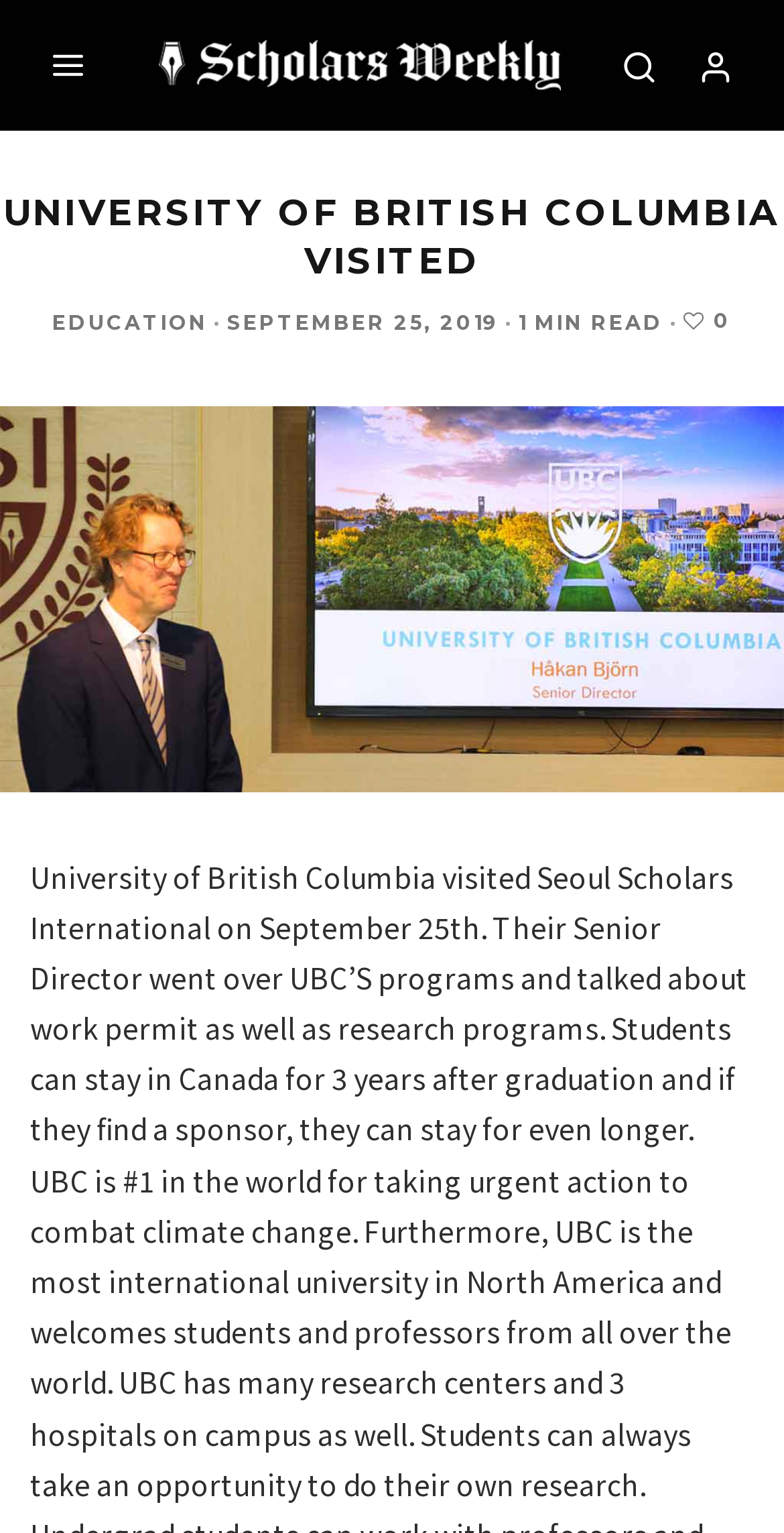What is the category of the article? From the image, respond with a single word or brief phrase.

Education